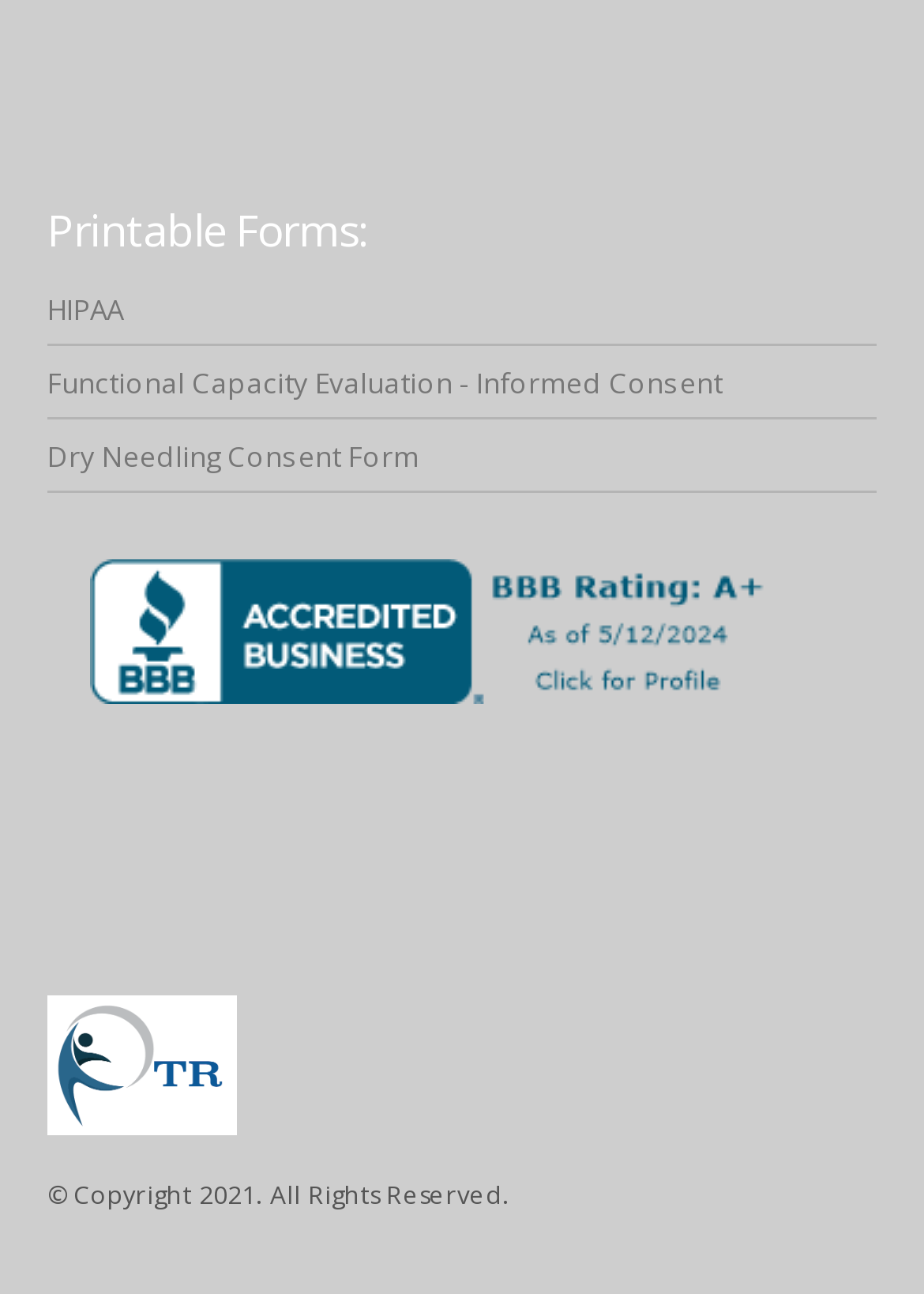What is the first printable form?
Please provide an in-depth and detailed response to the question.

The first printable form is HIPAA, which is a link located at the top of the page under the 'Printable Forms:' heading.